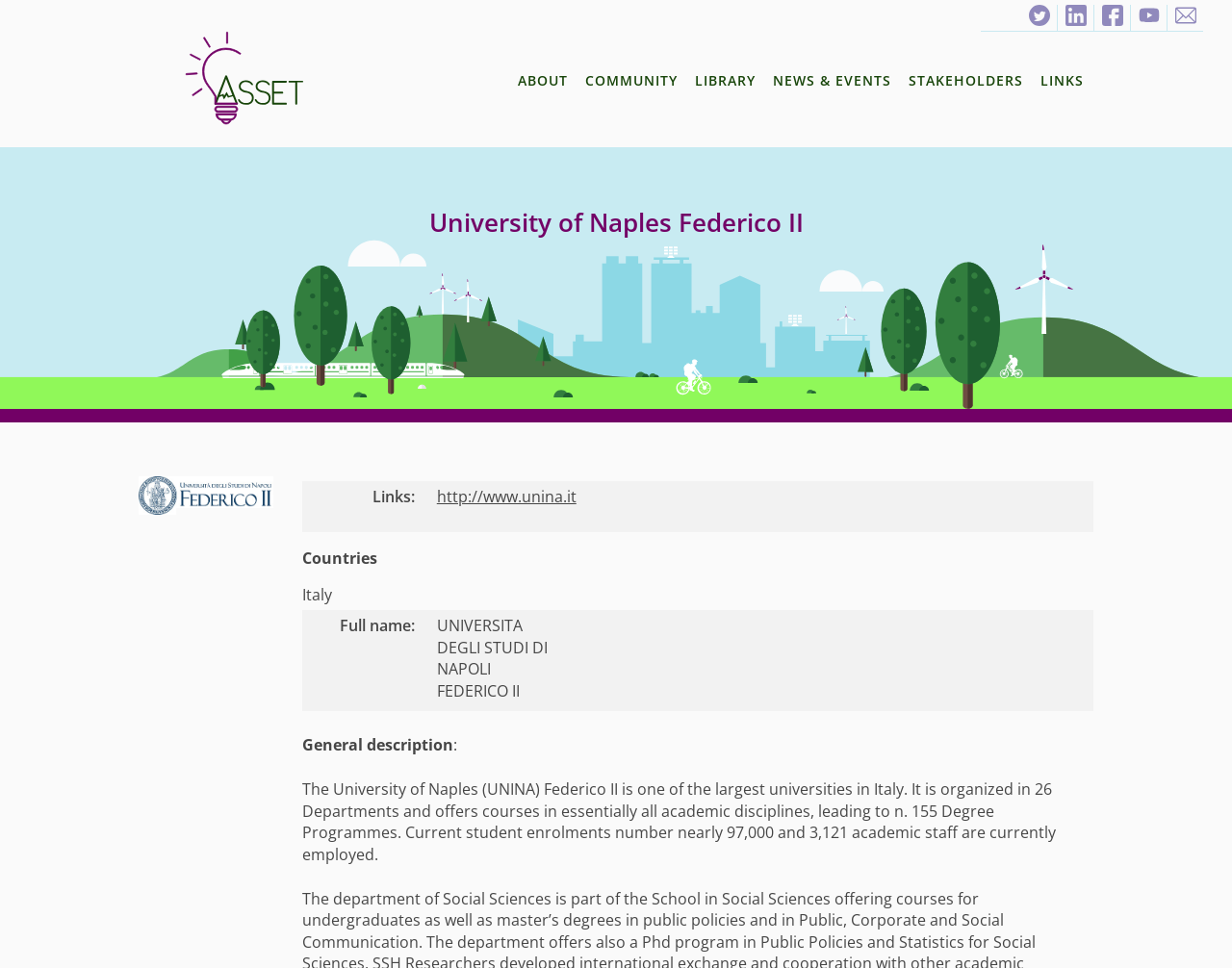Examine the screenshot and answer the question in as much detail as possible: How many academic staff are employed by the university?

I found the answer by reading the general description of the university which states that '3,121 academic staff are currently employed'.